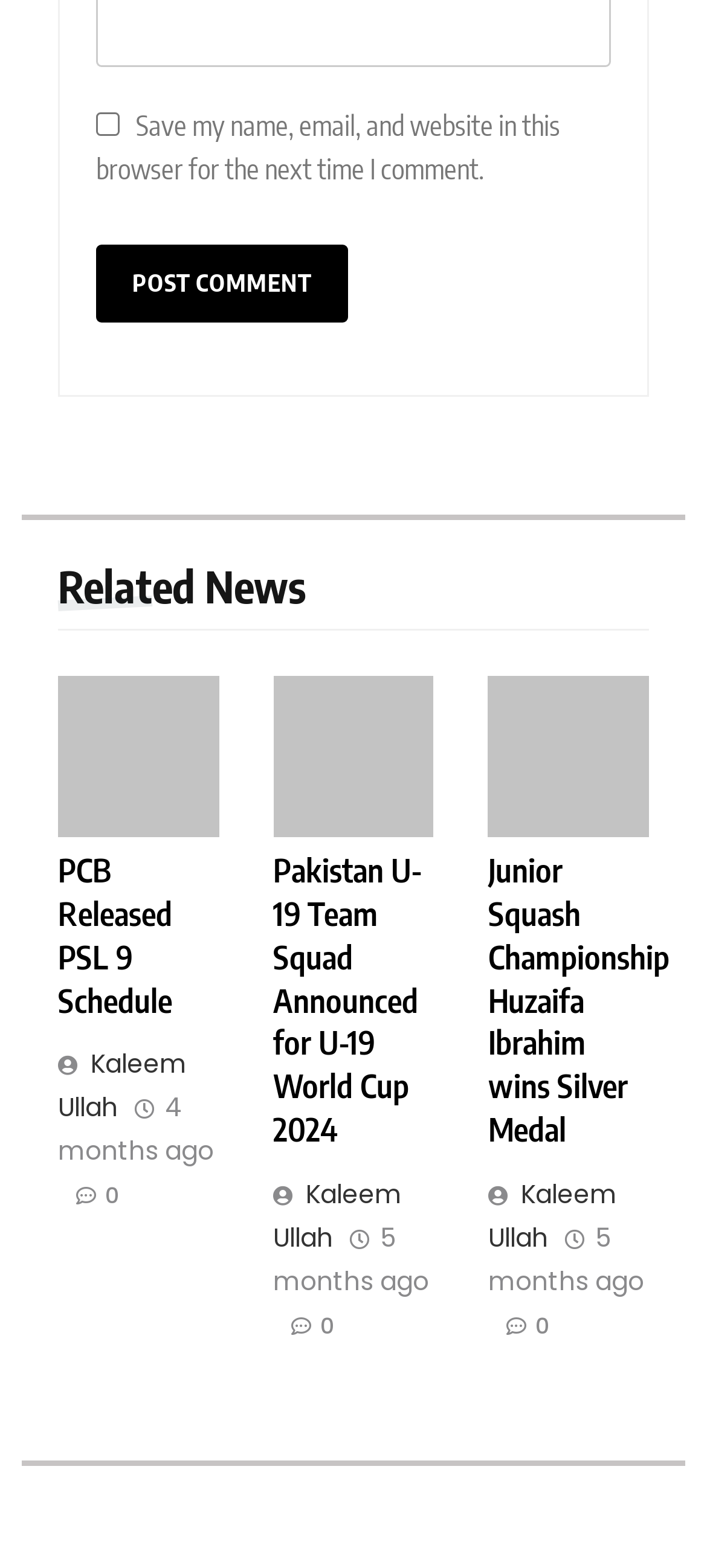What is the title of the first article? Examine the screenshot and reply using just one word or a brief phrase.

PCB Released PSL 9 Schedule